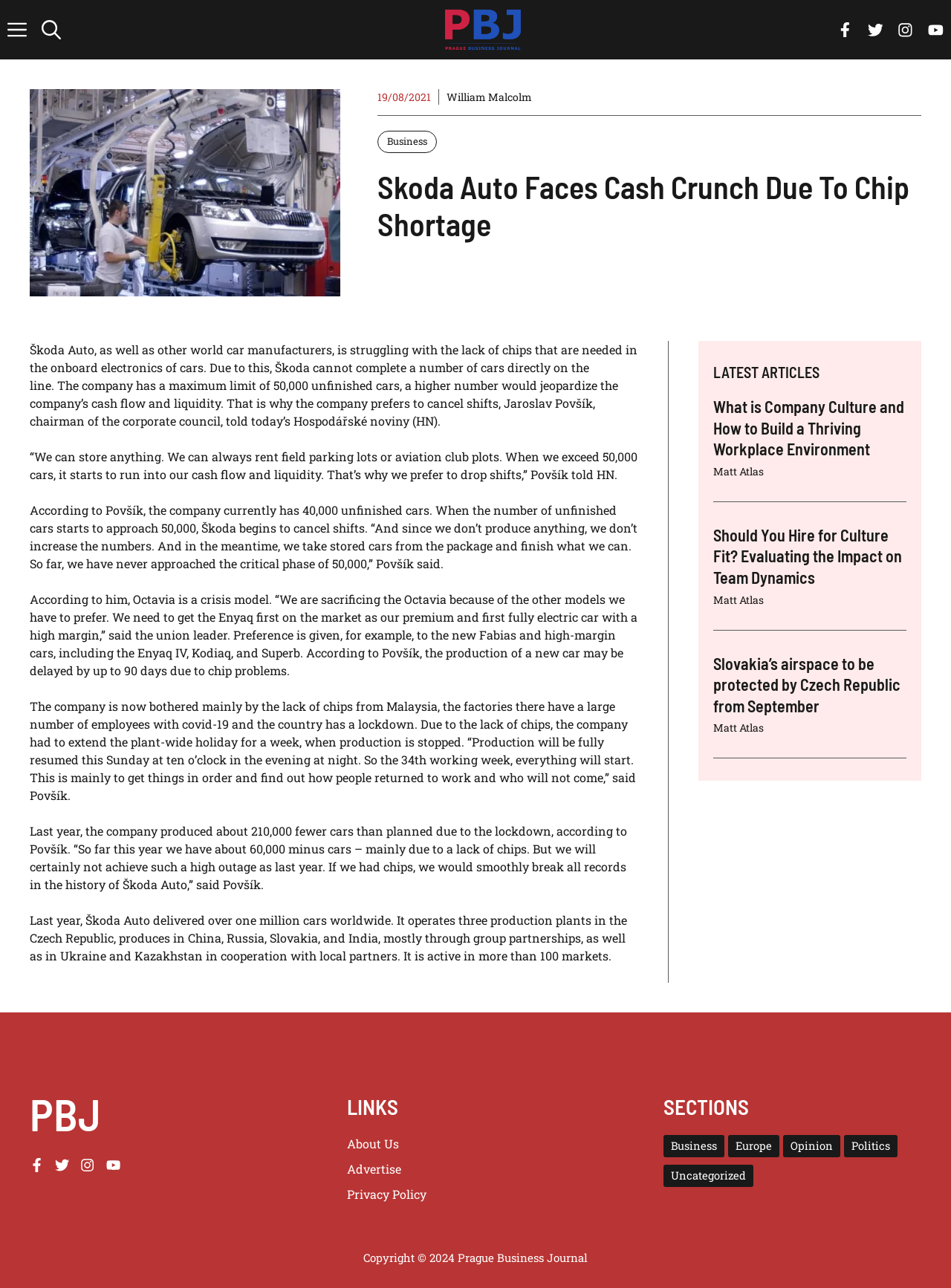Identify the bounding box coordinates of the clickable region to carry out the given instruction: "Click the 'Prague Business Journal' link".

[0.464, 0.0, 0.552, 0.046]